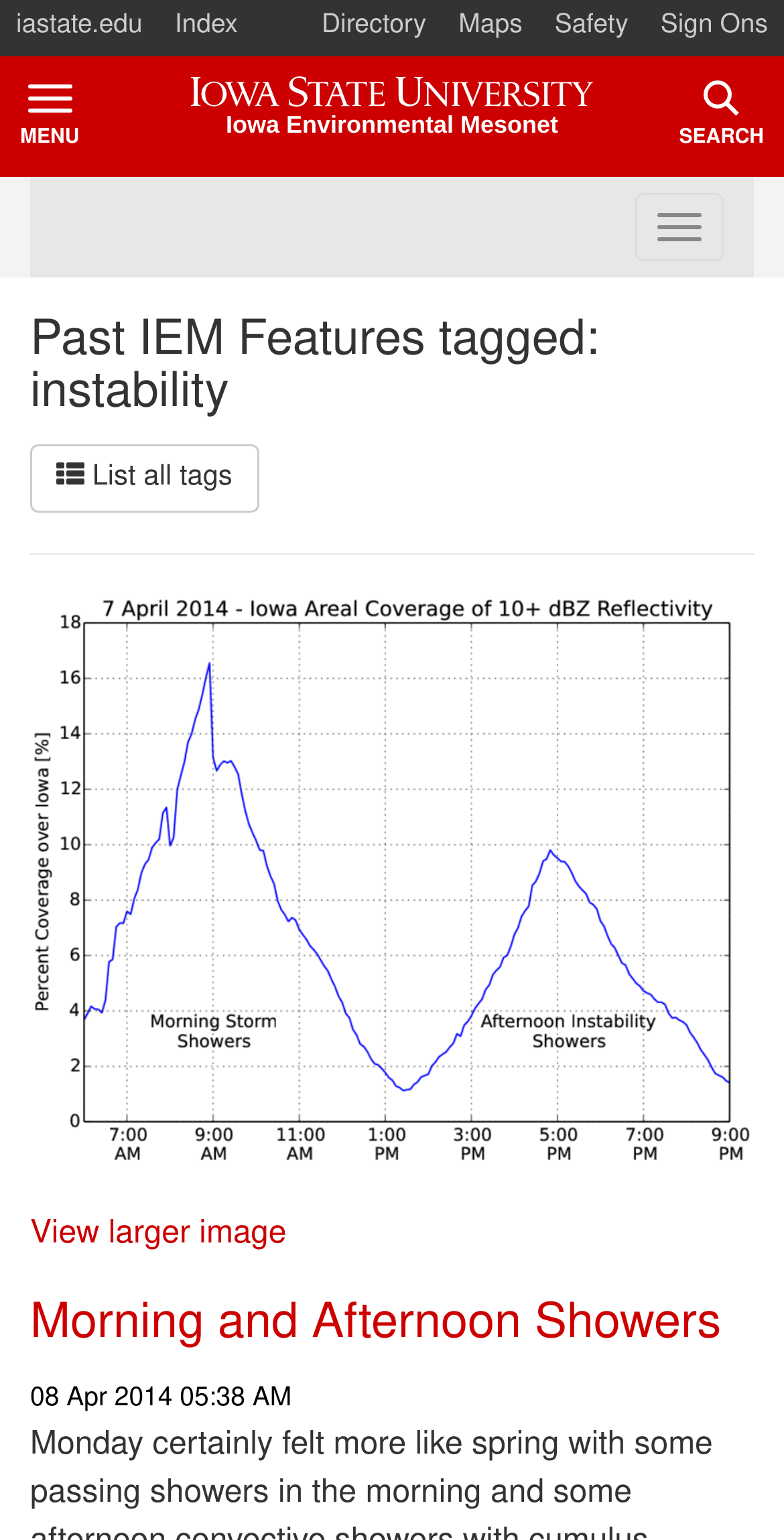How many buttons are in the top navigation bar?
Please provide a comprehensive answer based on the details in the screenshot.

I counted the buttons in the top navigation bar, which are 'Index' and 'Sign Ons', and found that there are 2 buttons in total.